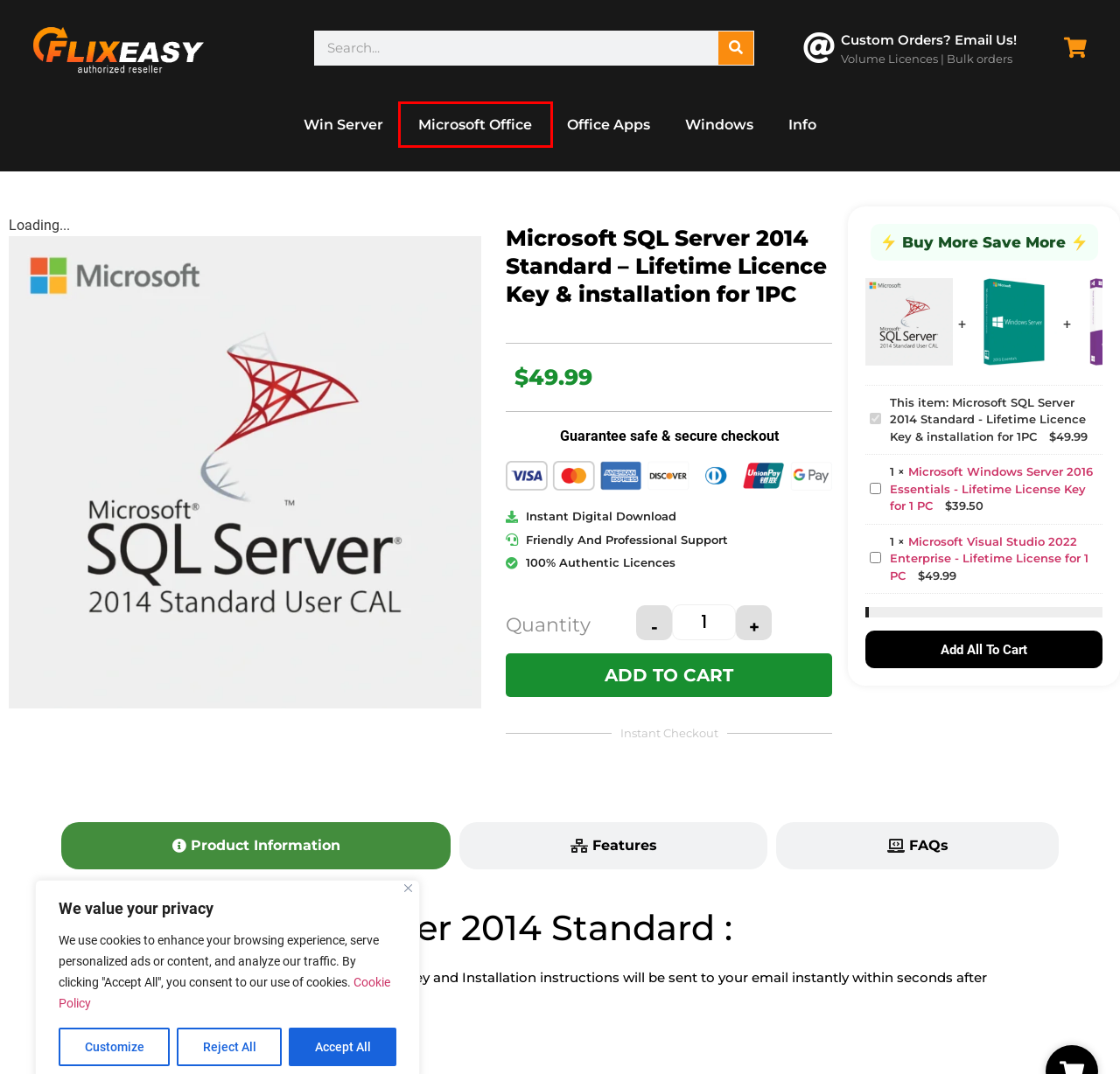Examine the screenshot of a webpage with a red bounding box around a UI element. Your task is to identify the webpage description that best corresponds to the new webpage after clicking the specified element. The given options are:
A. Win Server Archives - Flixeasy
B. Office Apps Archives - Flixeasy
C. Microsoft Office Archives - Flixeasy
D. Buy Microsoft Windows Server 2016 Essentials | Flixeasy
E. Cookies Policy - Flixeasy
F. Contact Us - Flixeasy
G. Windows Archives - Flixeasy
H. Refund Policy - Flixeasy

C